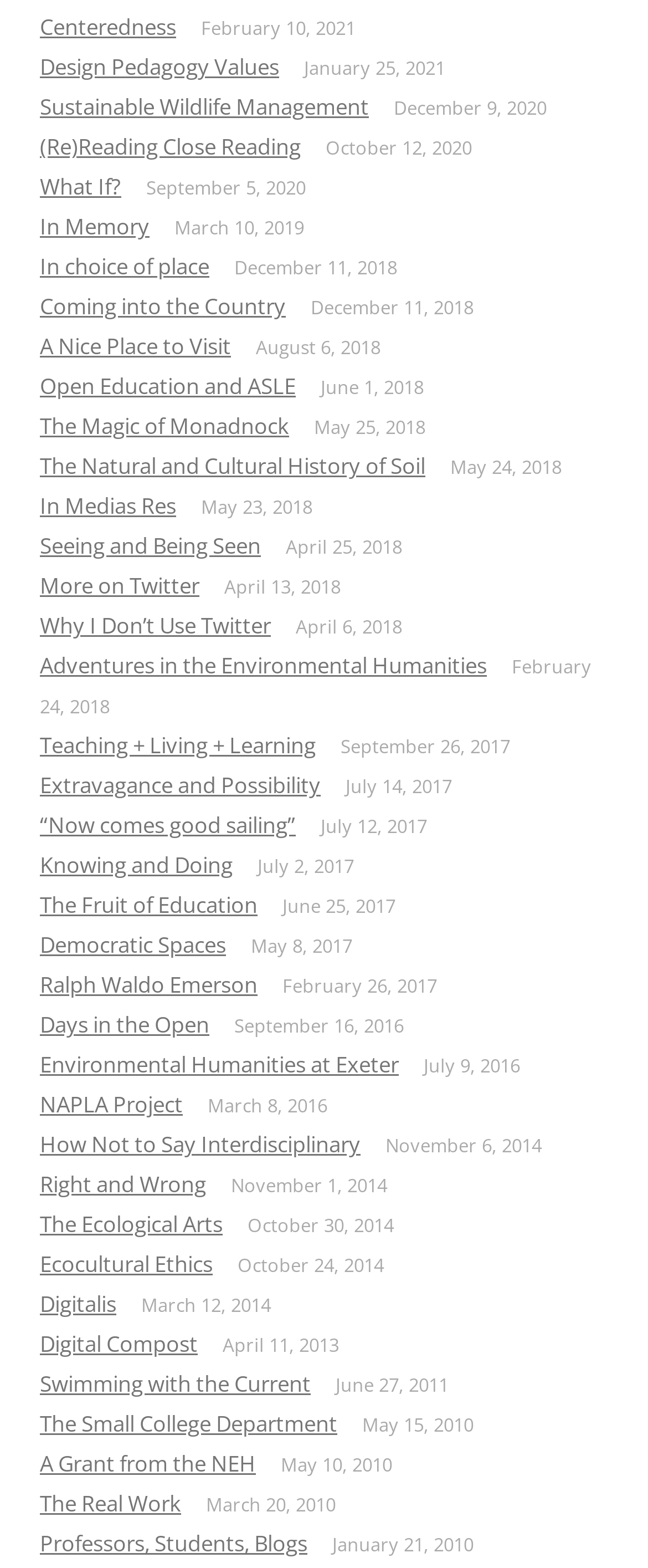Pinpoint the bounding box coordinates of the clickable element to carry out the following instruction: "Click on 'Centeredness'."

[0.062, 0.008, 0.272, 0.027]